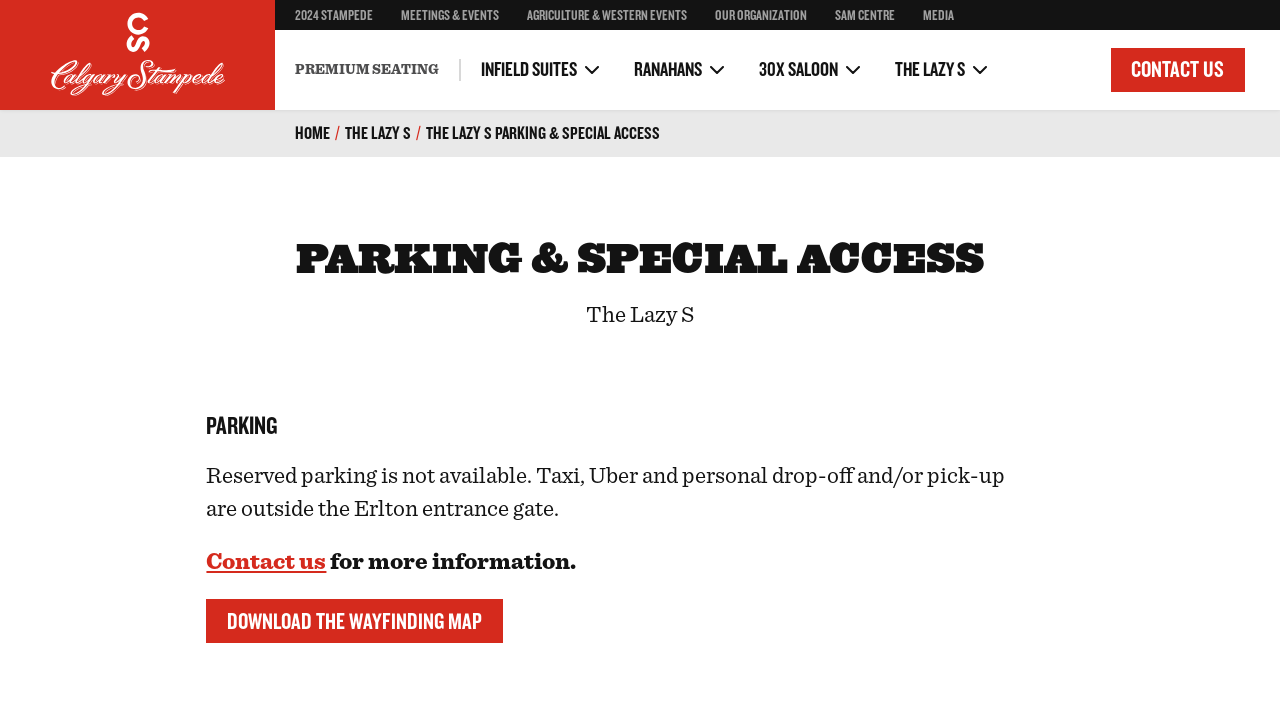What type of events are mentioned on the webpage?
Look at the image and provide a short answer using one word or a phrase.

Agriculture and Western events